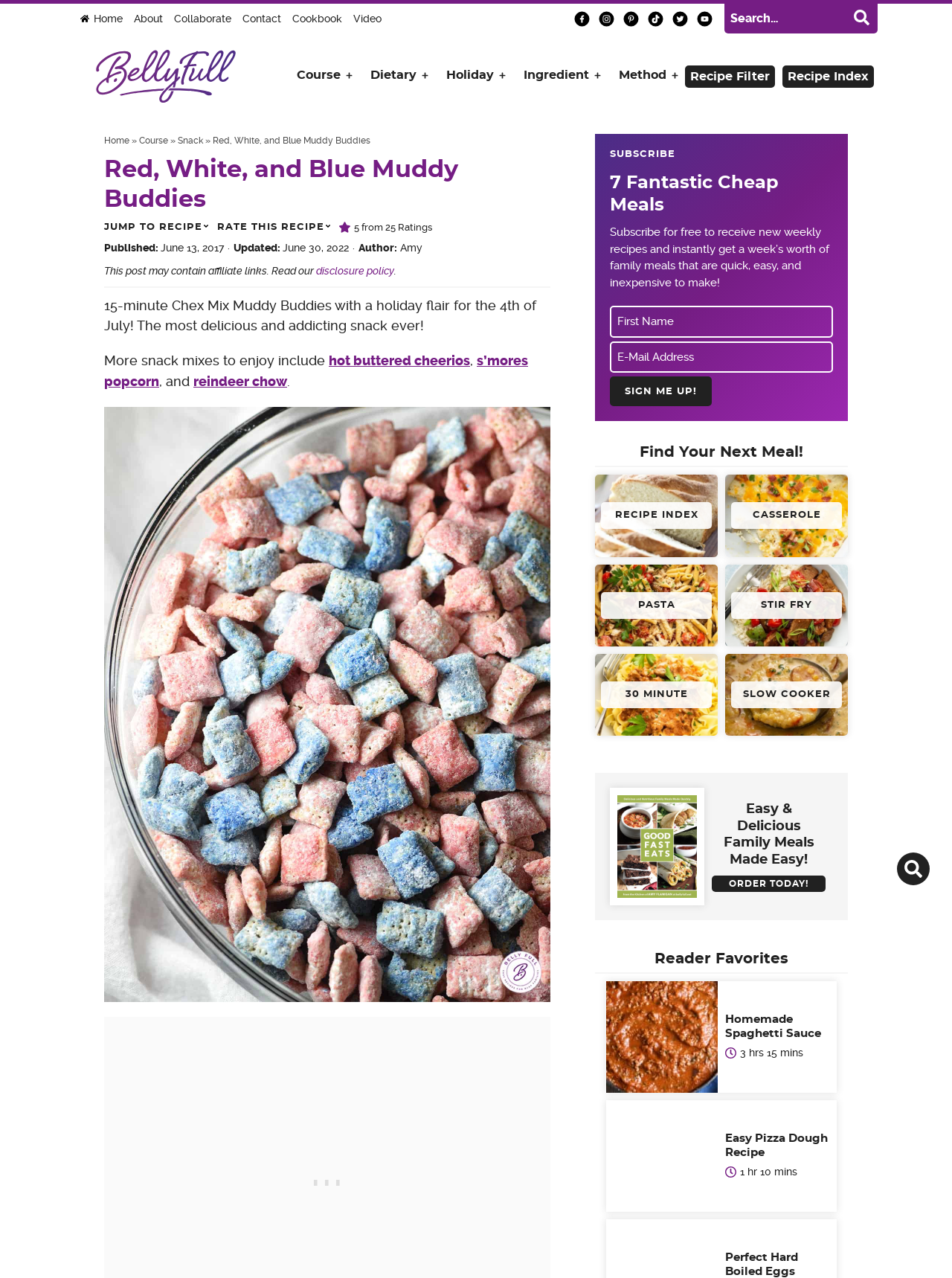Please locate the bounding box coordinates of the element that should be clicked to complete the given instruction: "Subscribe to the newsletter".

[0.641, 0.295, 0.748, 0.318]